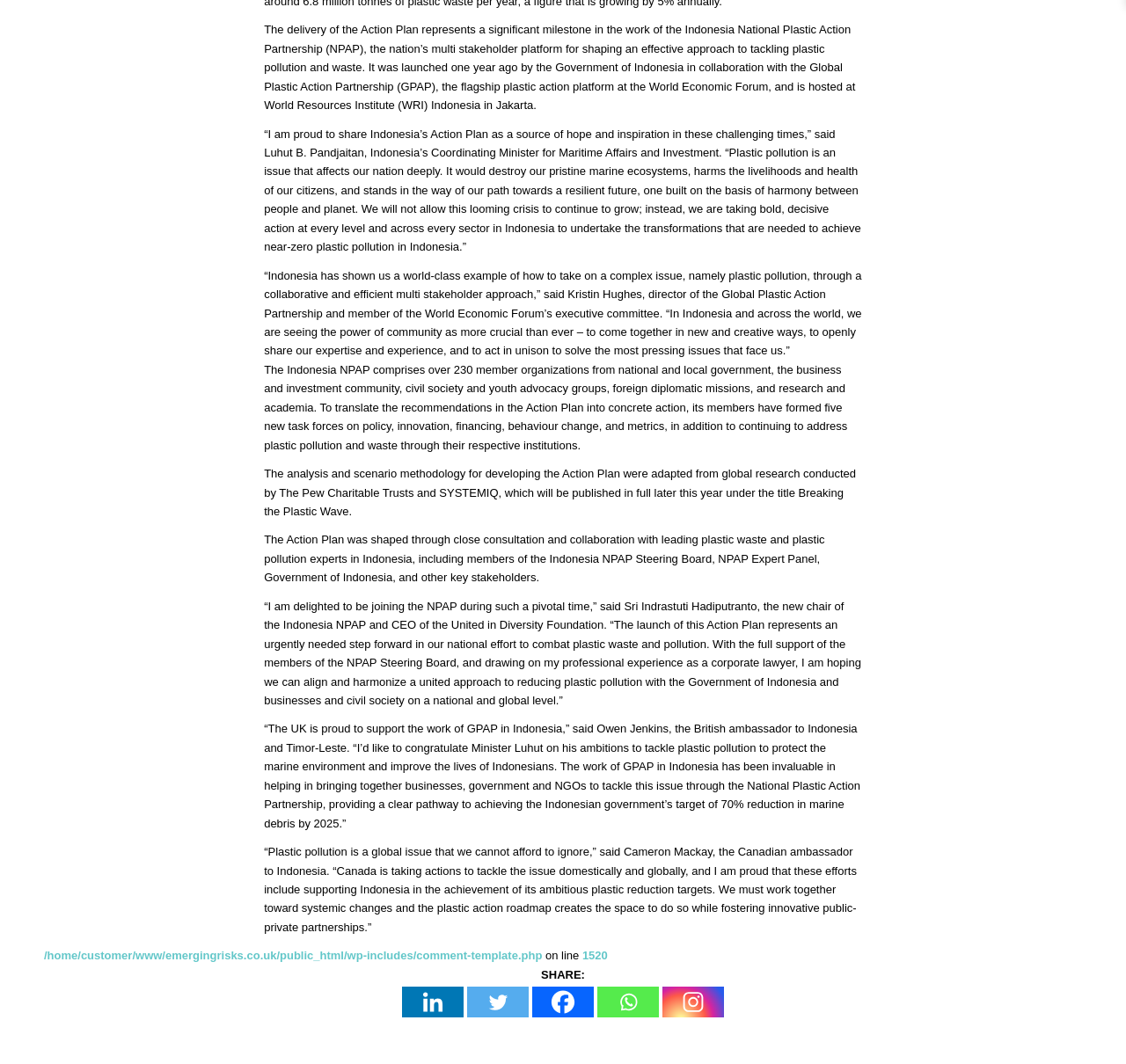How many task forces are formed by Indonesia NPAP? Analyze the screenshot and reply with just one word or a short phrase.

five